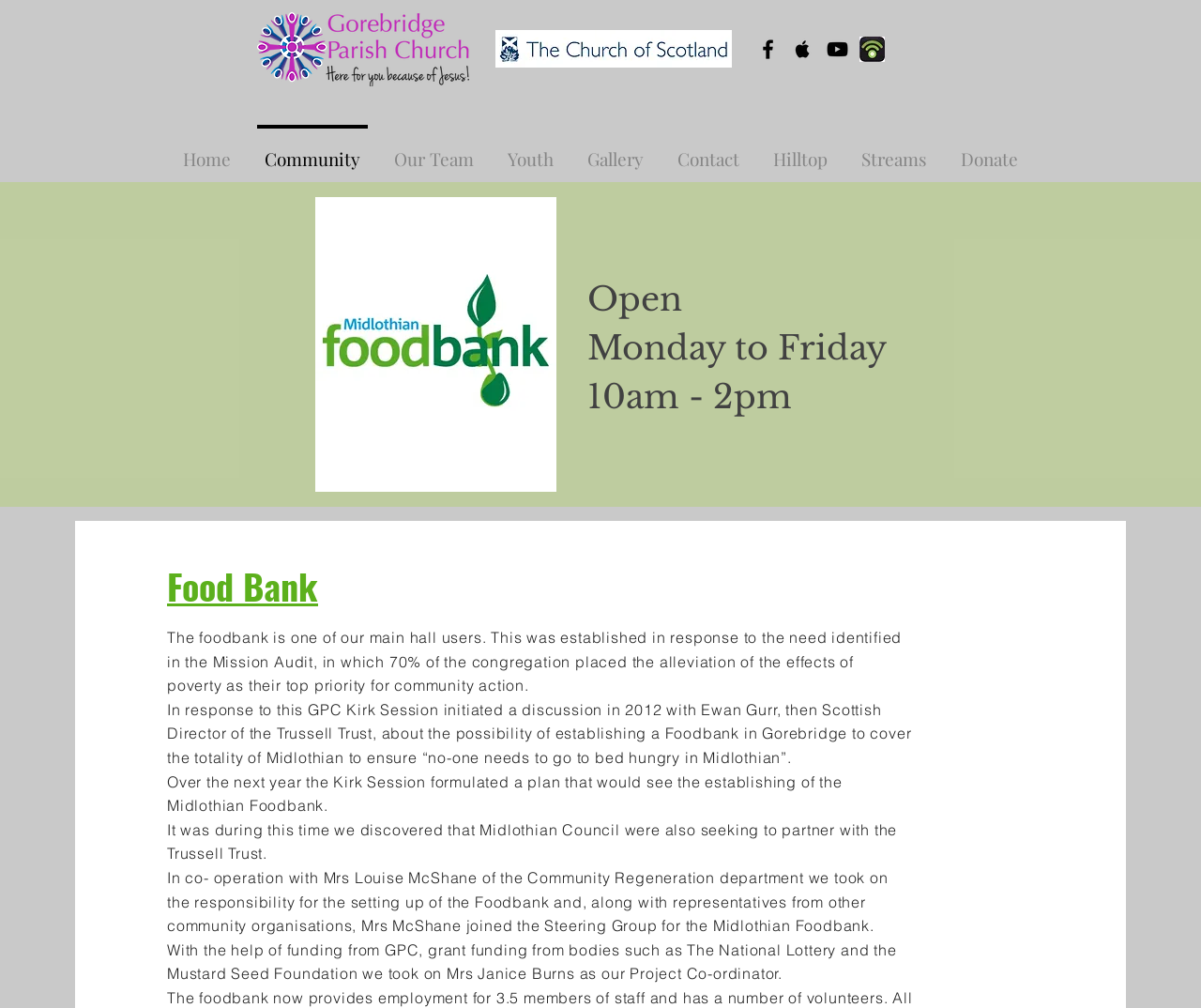Locate the bounding box of the UI element with the following description: "Rotate Right".

None